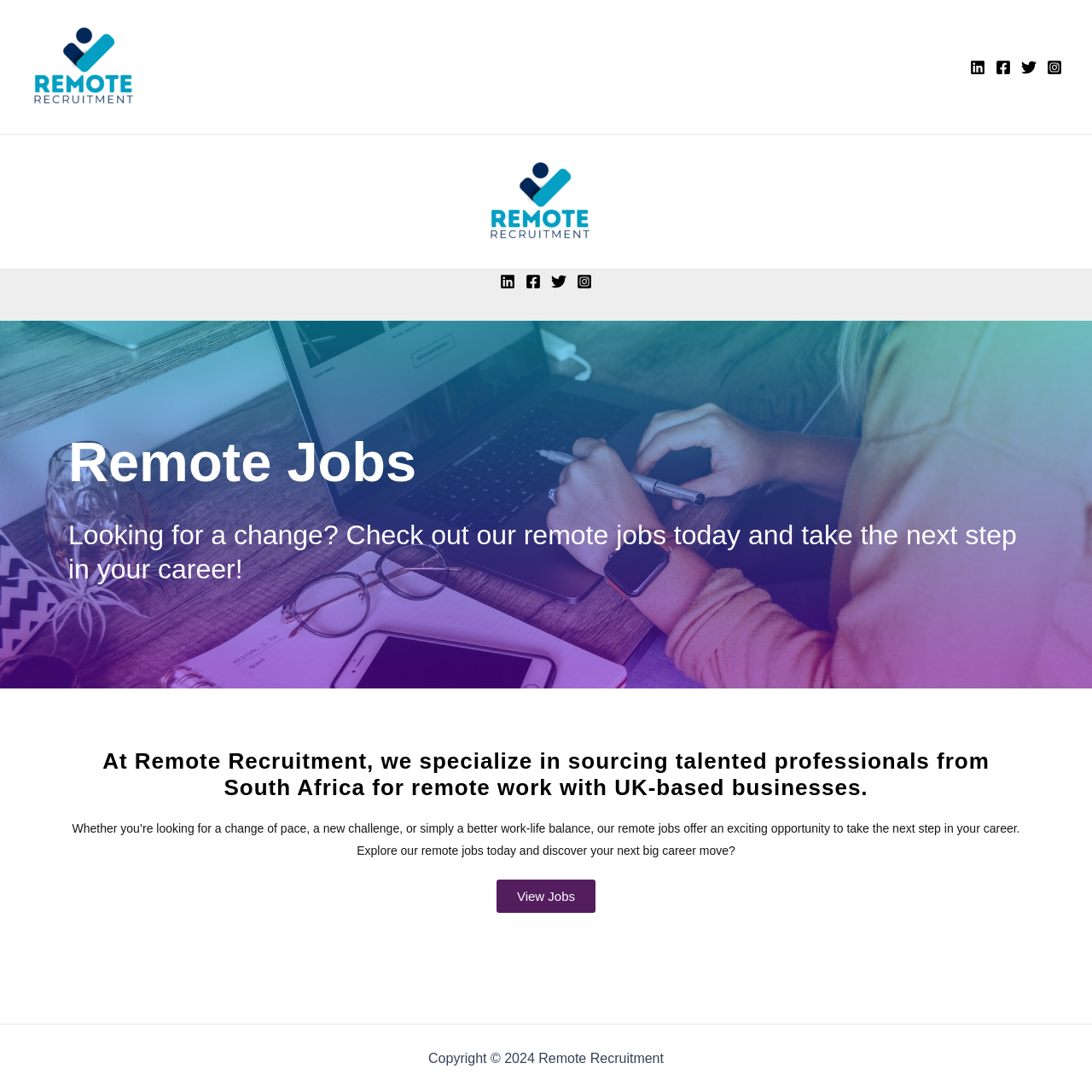What is the purpose of the remote jobs?
Using the image, elaborate on the answer with as much detail as possible.

According to the webpage content, specifically the static text 'Whether you’re looking for a change of pace, a new challenge, or simply a better work-life balance, our remote jobs offer an exciting opportunity to take the next step in your career.', it can be inferred that one of the purposes of the remote jobs is to achieve a better work-life balance.